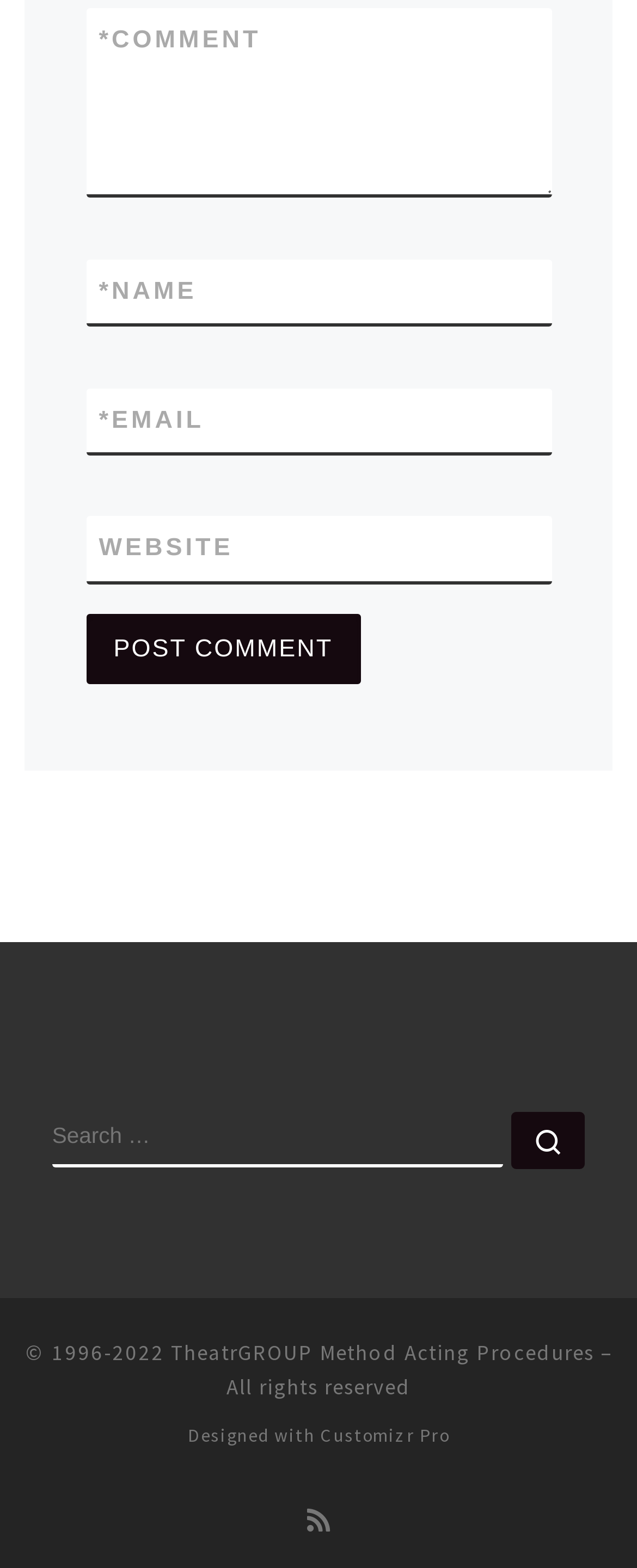What is the purpose of the searchbox?
Using the details from the image, give an elaborate explanation to answer the question.

The searchbox is located at the bottom of the webpage, and it has a magnifying glass icon, which is a common symbol for search functionality. This suggests that the searchbox is used to search for content on the webpage or website.